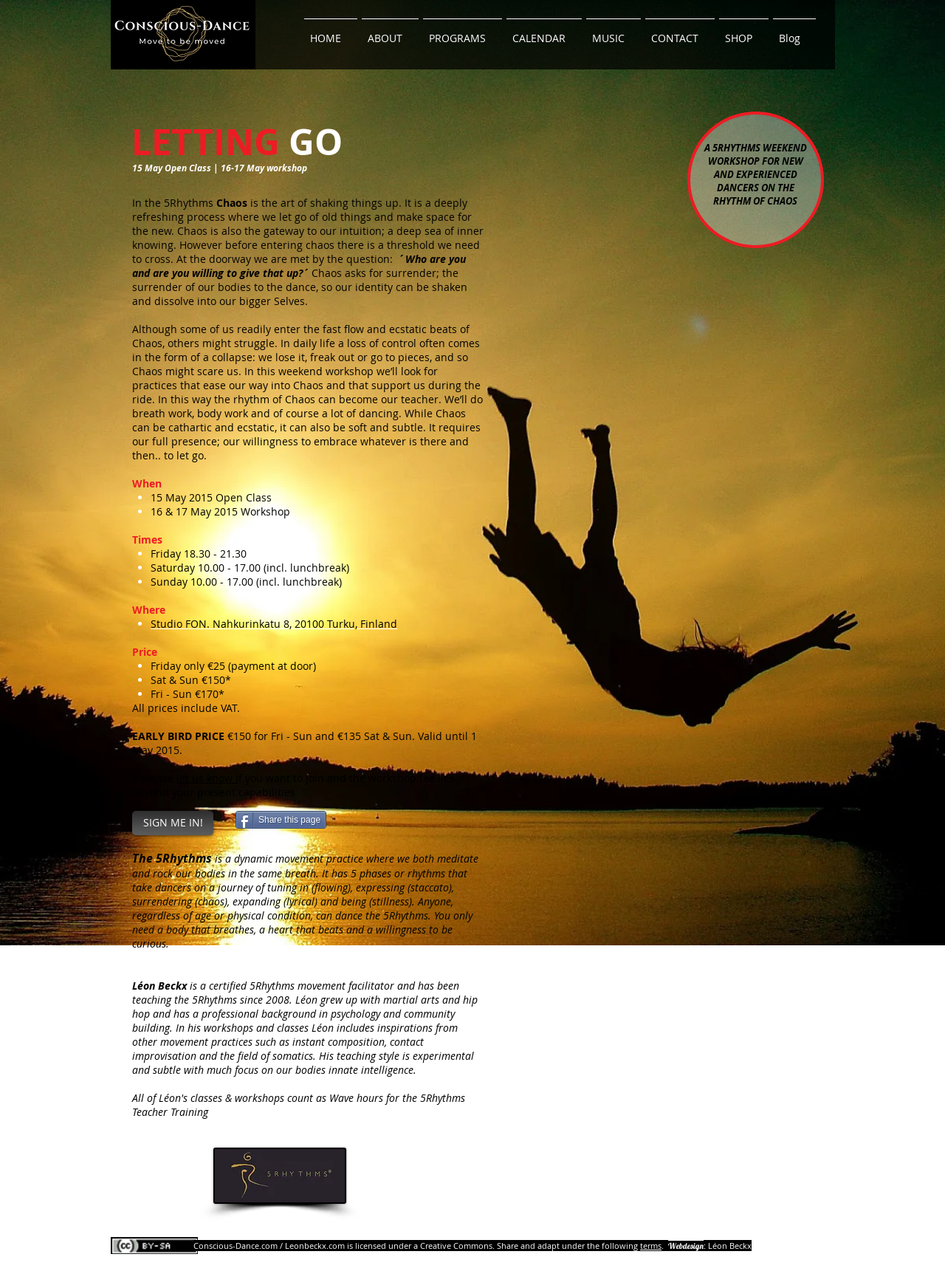Please respond in a single word or phrase: 
What is the Creative Commons license for?

Conscious-Dance.com / Leonbeckx.com